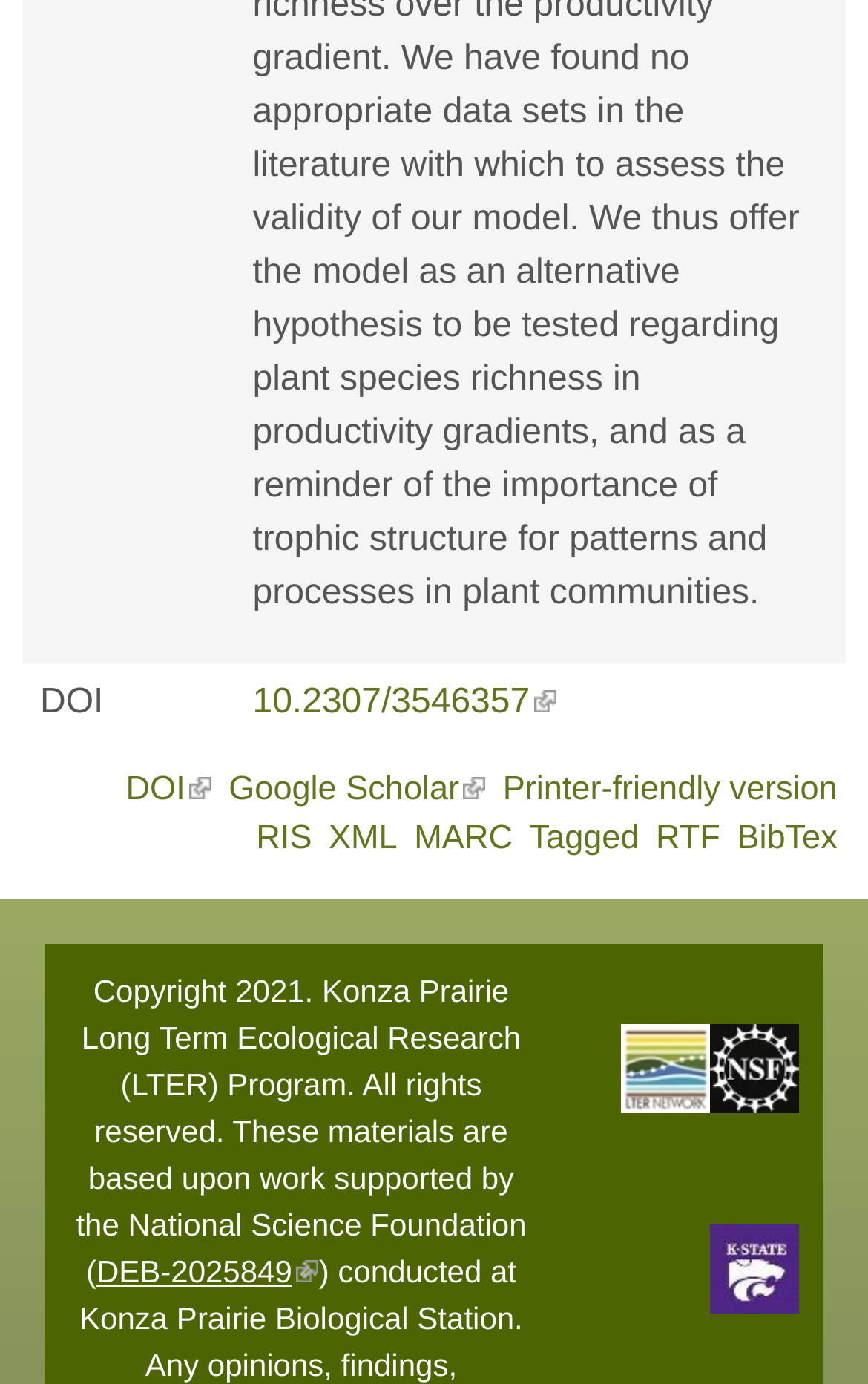How many images are present at the bottom of the page?
Please respond to the question with a detailed and well-explained answer.

There are three images present at the bottom of the page, which are the logos of NSF, LTER, and K-State.